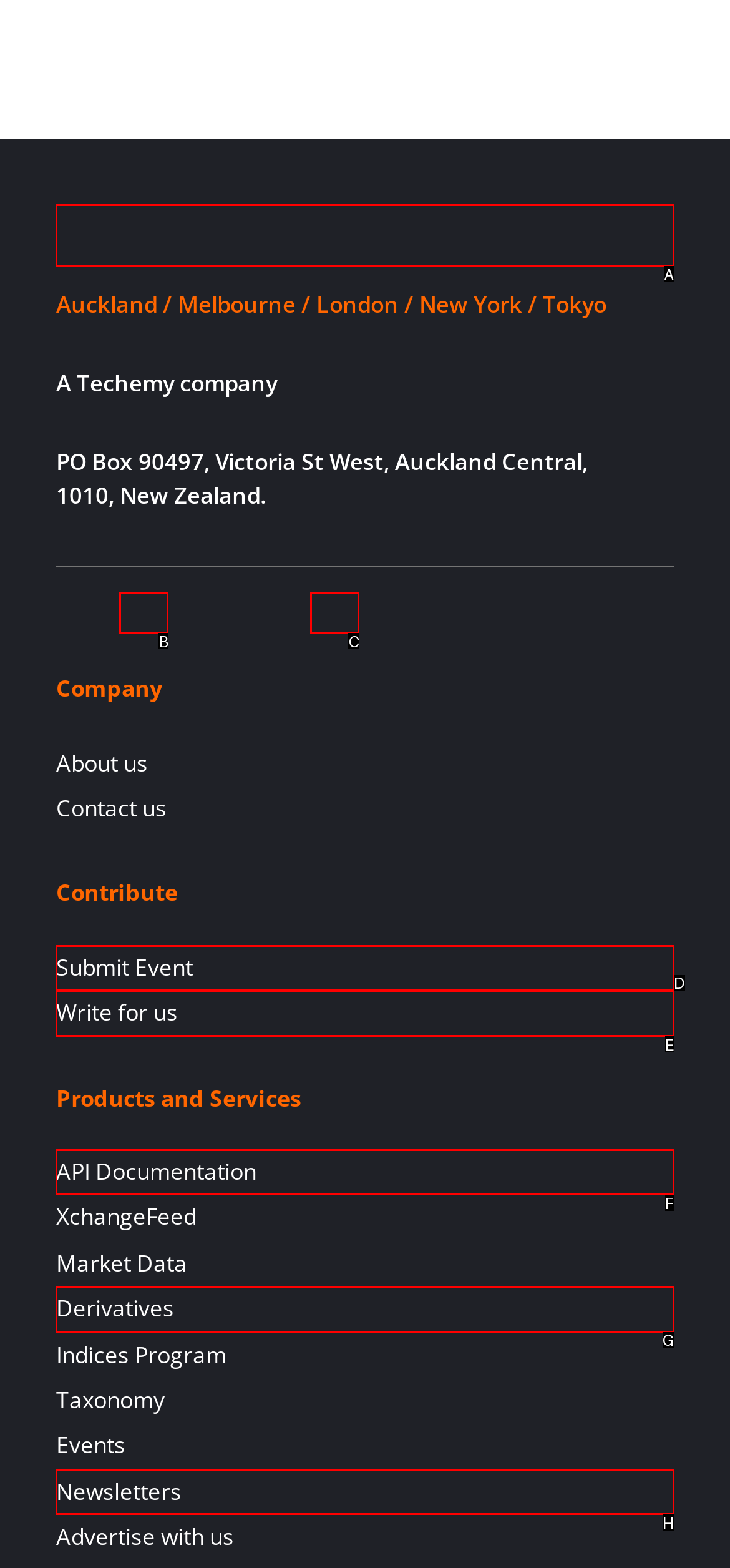Find the option that matches this description: Home Decor/Improvement
Provide the corresponding letter directly.

None